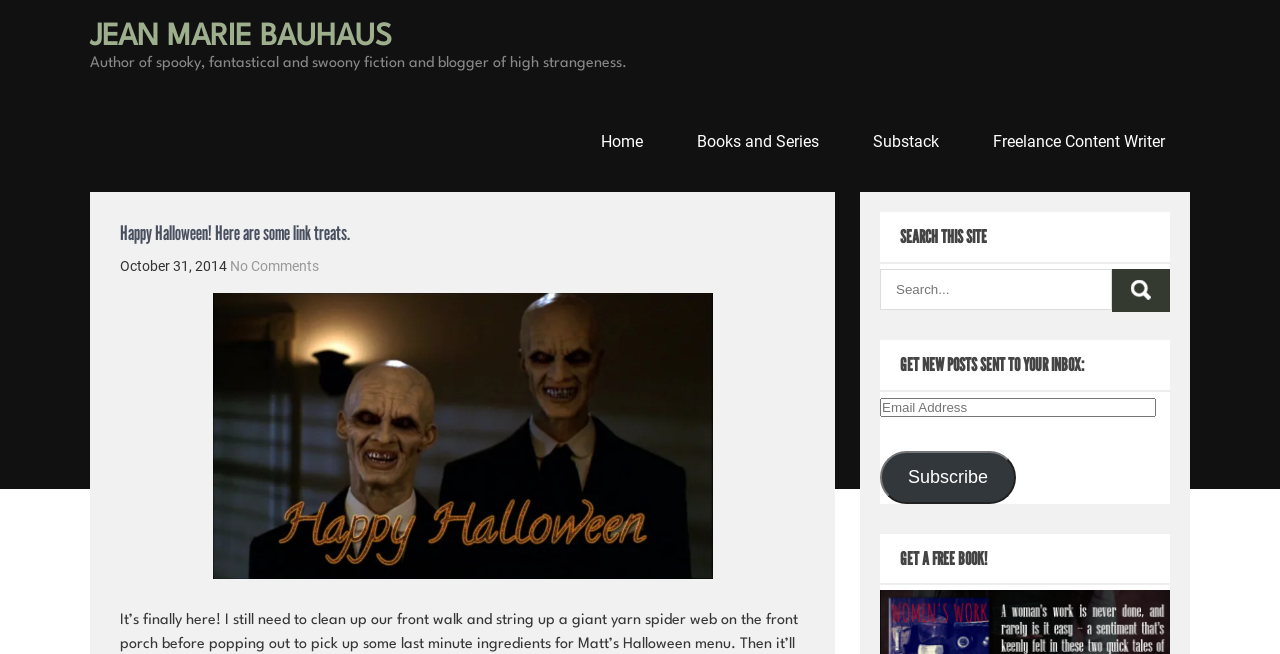What type of content can be found on the website?
Answer with a single word or phrase by referring to the visual content.

Books and series